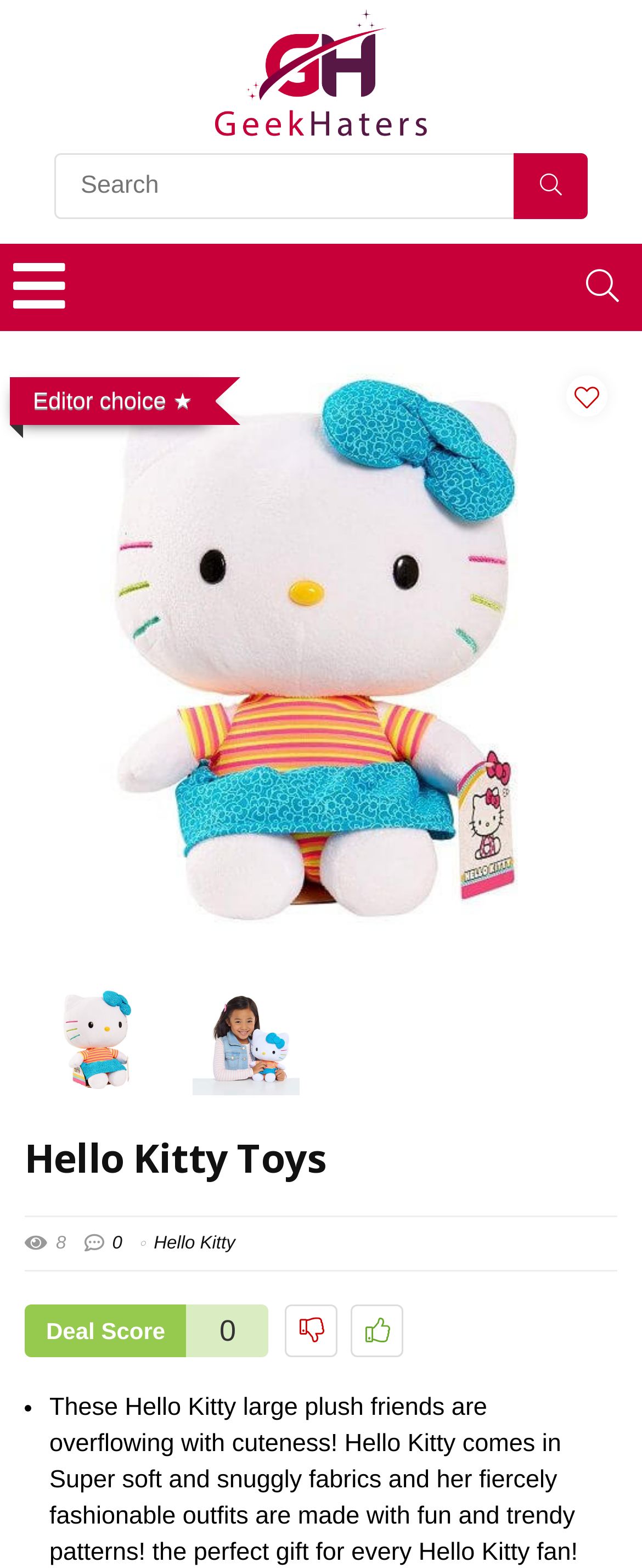Provide a short answer to the following question with just one word or phrase: How many Hello Kitty toys are displayed?

3